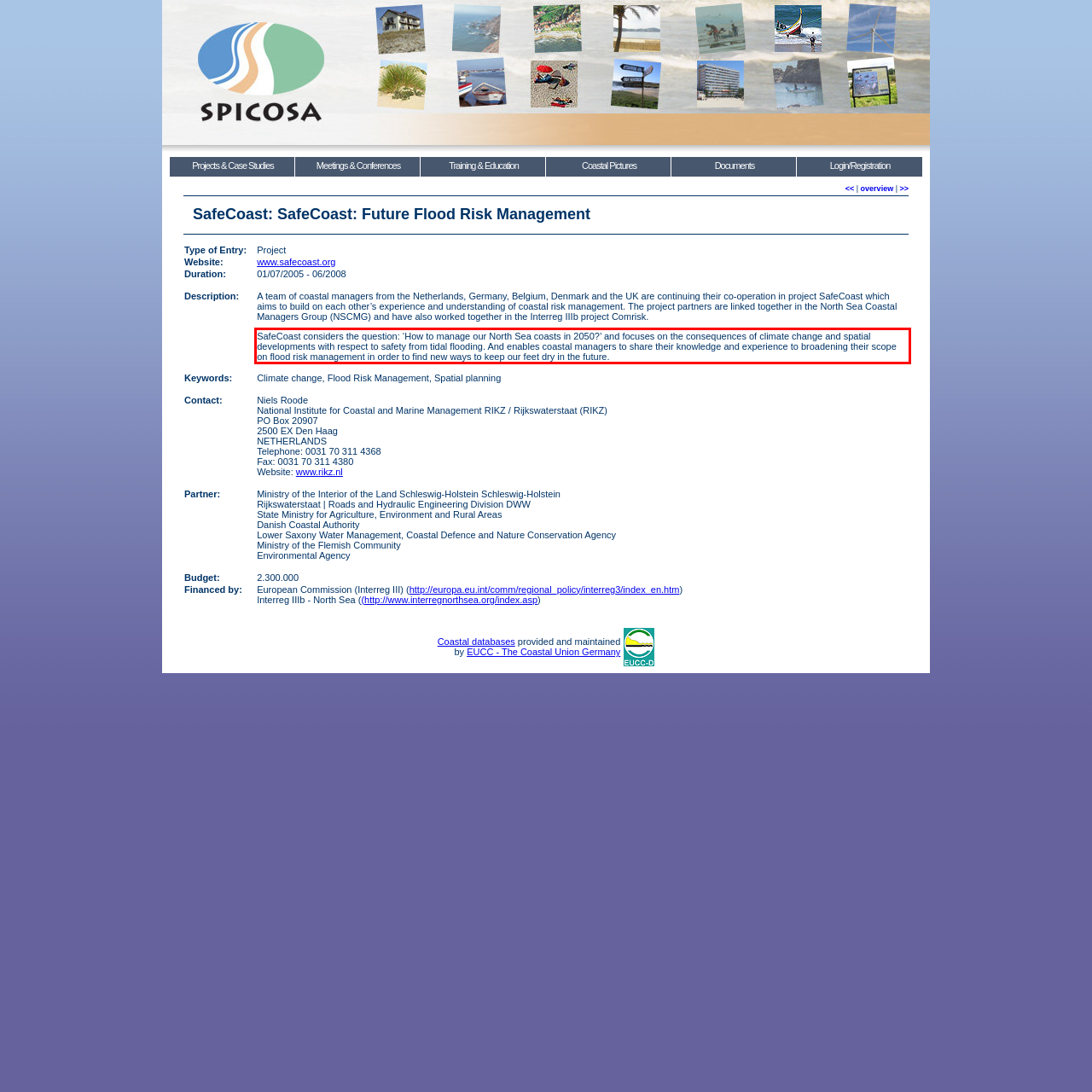From the given screenshot of a webpage, identify the red bounding box and extract the text content within it.

SafeCoast considers the question: ‘How to manage our North Sea coasts in 2050?’ and focuses on the consequences of climate change and spatial developments with respect to safety from tidal flooding. And enables coastal managers to share their knowledge and experience to broadening their scope on flood risk management in order to find new ways to keep our feet dry in the future.